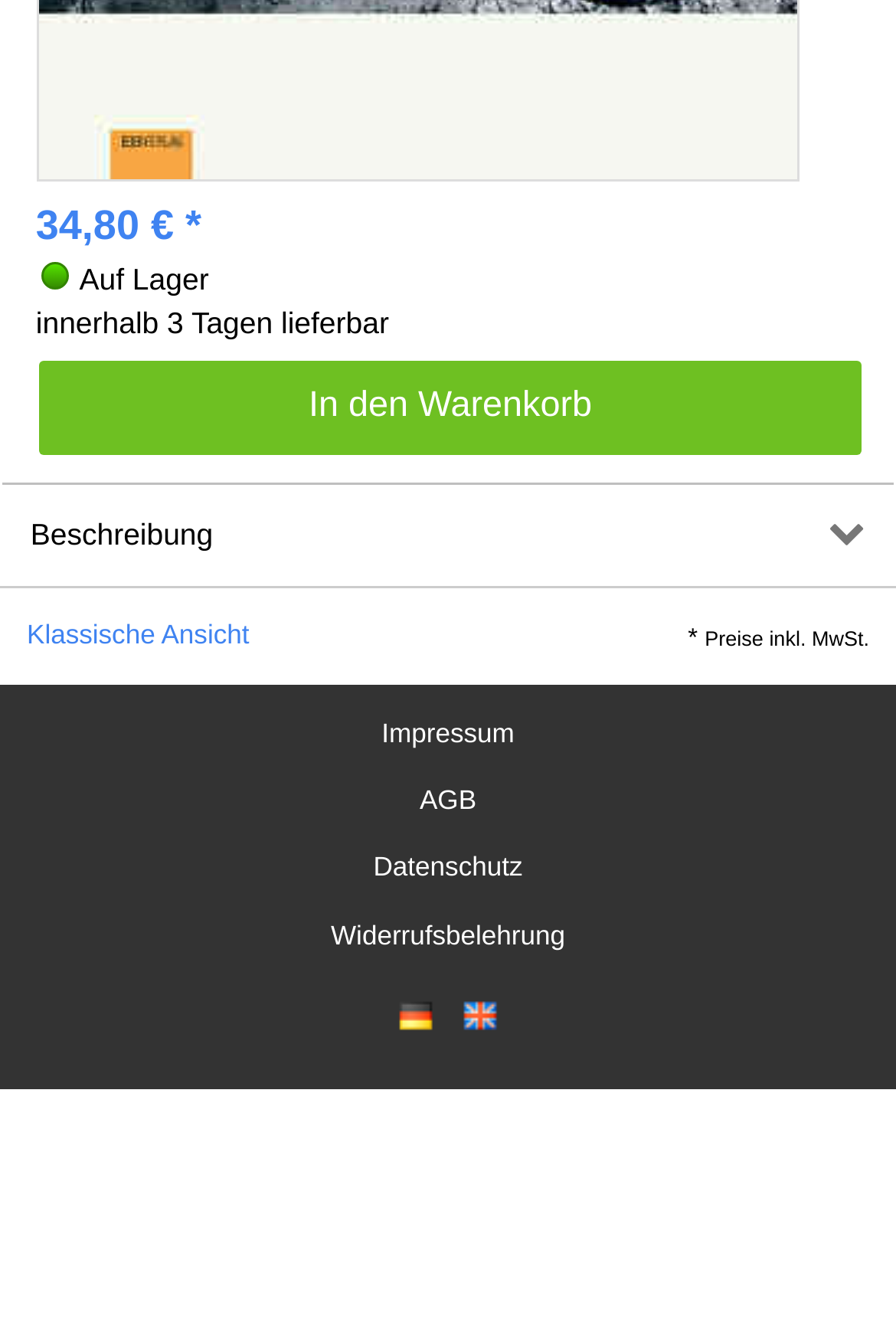Based on the element description alt="Deutschland (Deutsch)", identify the bounding box coordinates for the UI element. The coordinates should be in the format (top-left x, top-left y, bottom-right x, bottom-right y) and within the 0 to 1 range.

[0.428, 0.773, 0.5, 0.799]